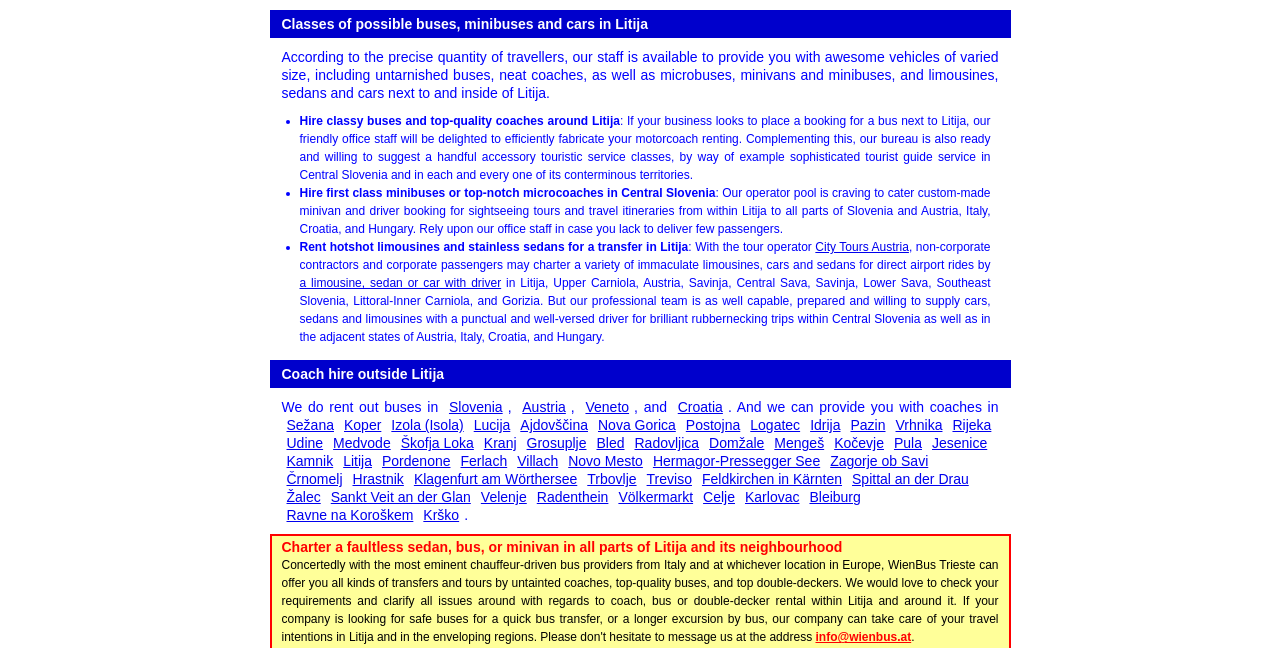Find the bounding box coordinates of the clickable element required to execute the following instruction: "Hire classy buses and top-quality coaches around Litija". Provide the coordinates as four float numbers between 0 and 1, i.e., [left, top, right, bottom].

[0.234, 0.177, 0.484, 0.198]